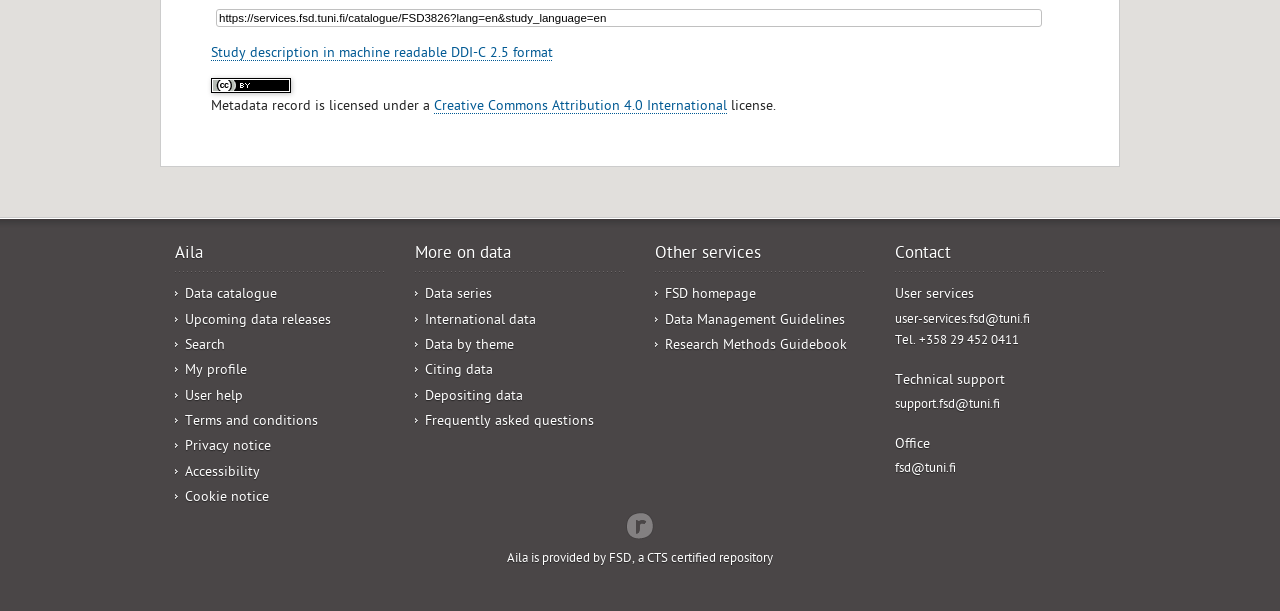Please identify the bounding box coordinates of the clickable area that will fulfill the following instruction: "Copy the direct link to this tab". The coordinates should be in the format of four float numbers between 0 and 1, i.e., [left, top, right, bottom].

[0.169, 0.014, 0.814, 0.044]